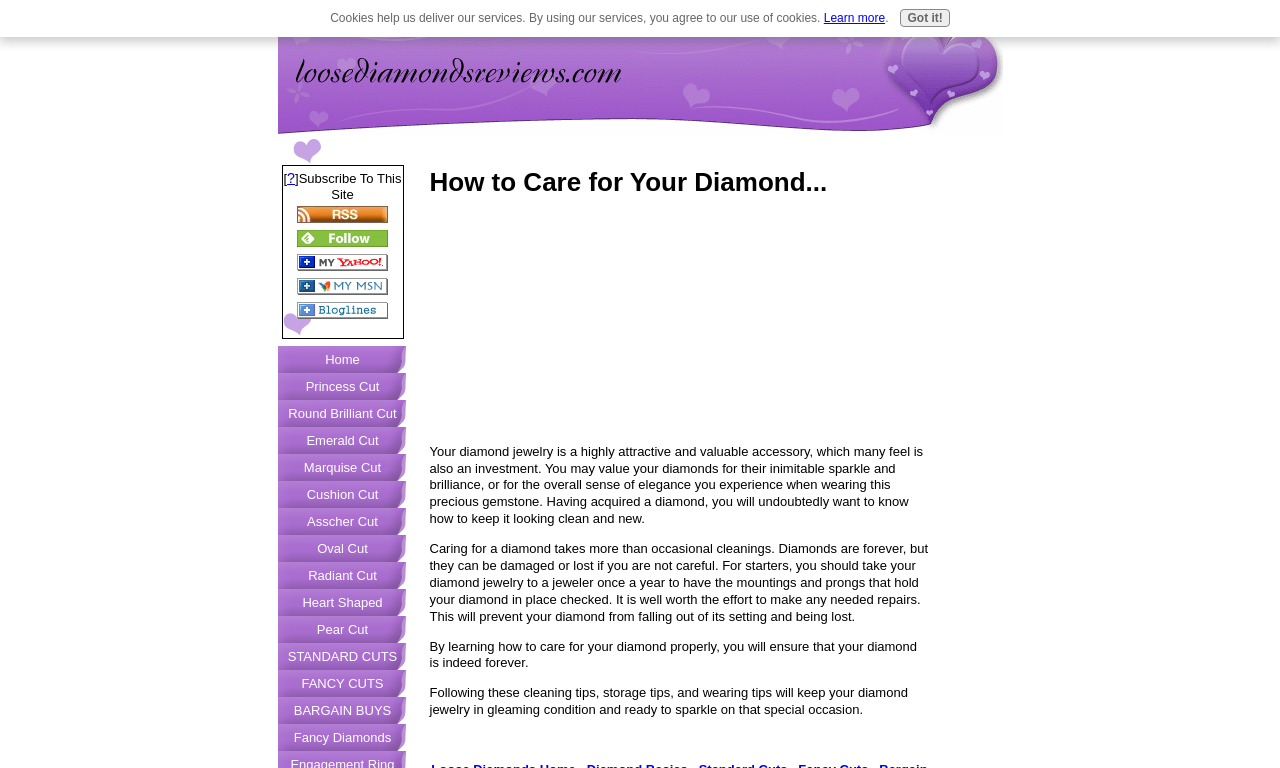What is the benefit of learning how to care for diamond jewelry?
Using the image as a reference, answer the question with a short word or phrase.

To keep it looking clean and new